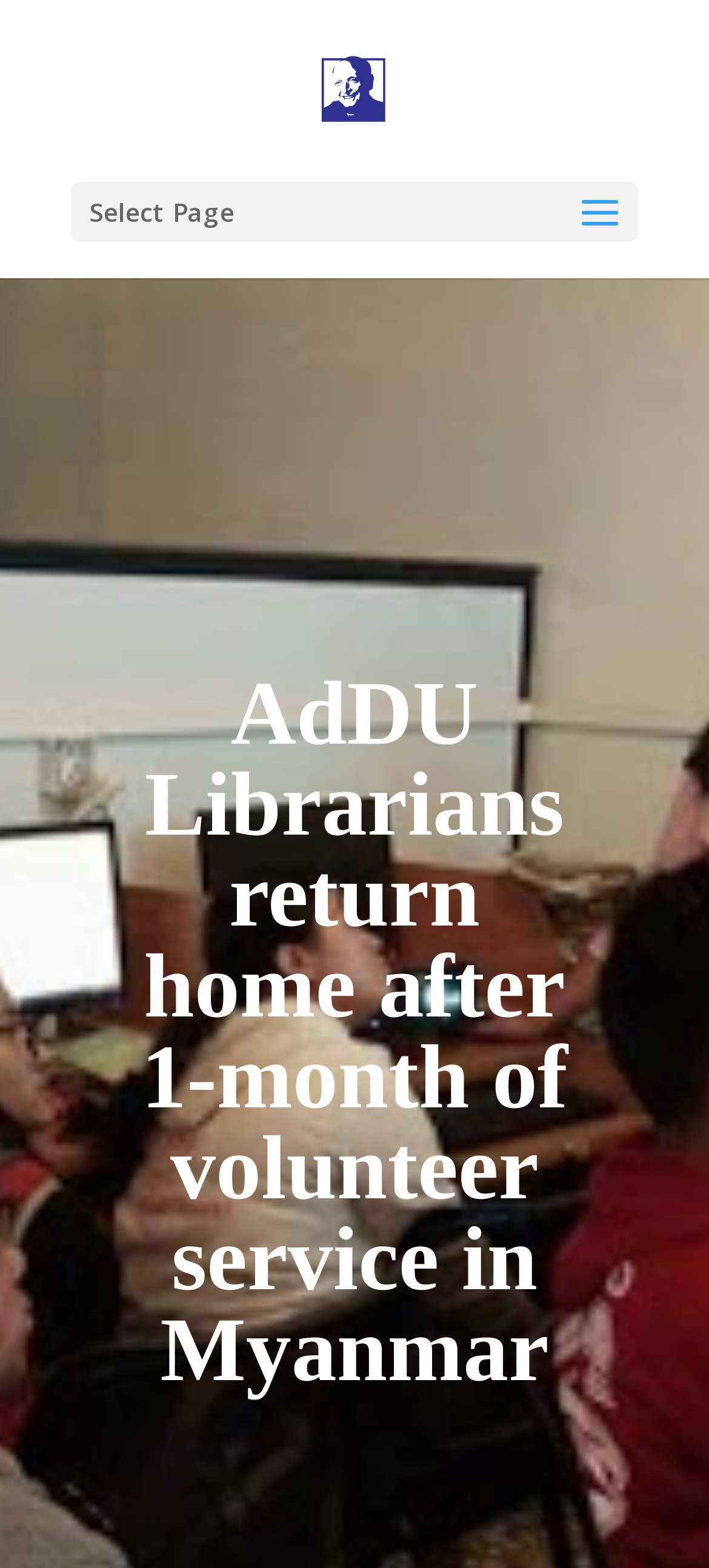Locate the primary headline on the webpage and provide its text.

AdDU Librarians return home after 1-month of volunteer service in Myanmar